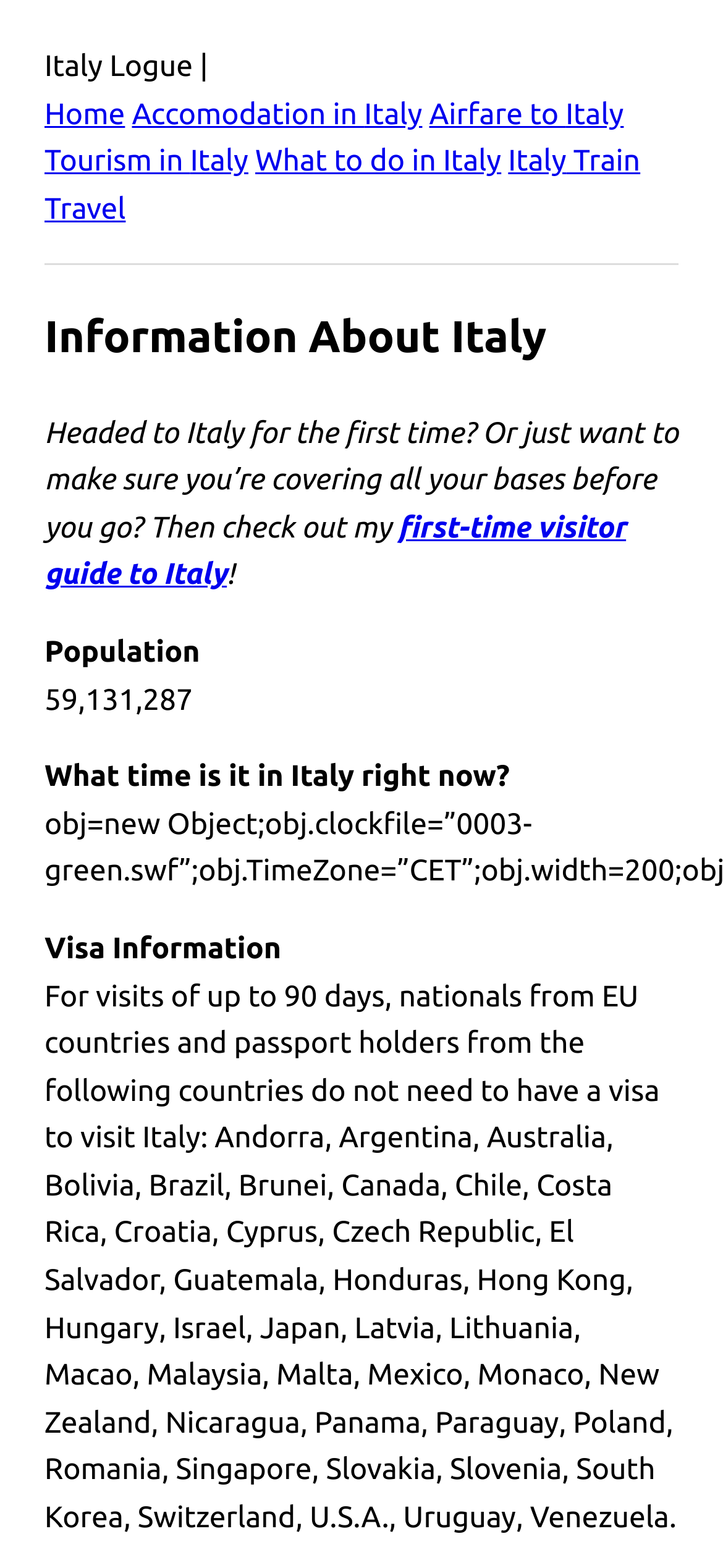Based on the element description, predict the bounding box coordinates (top-left x, top-left y, bottom-right x, bottom-right y) for the UI element in the screenshot: Home

[0.062, 0.062, 0.173, 0.083]